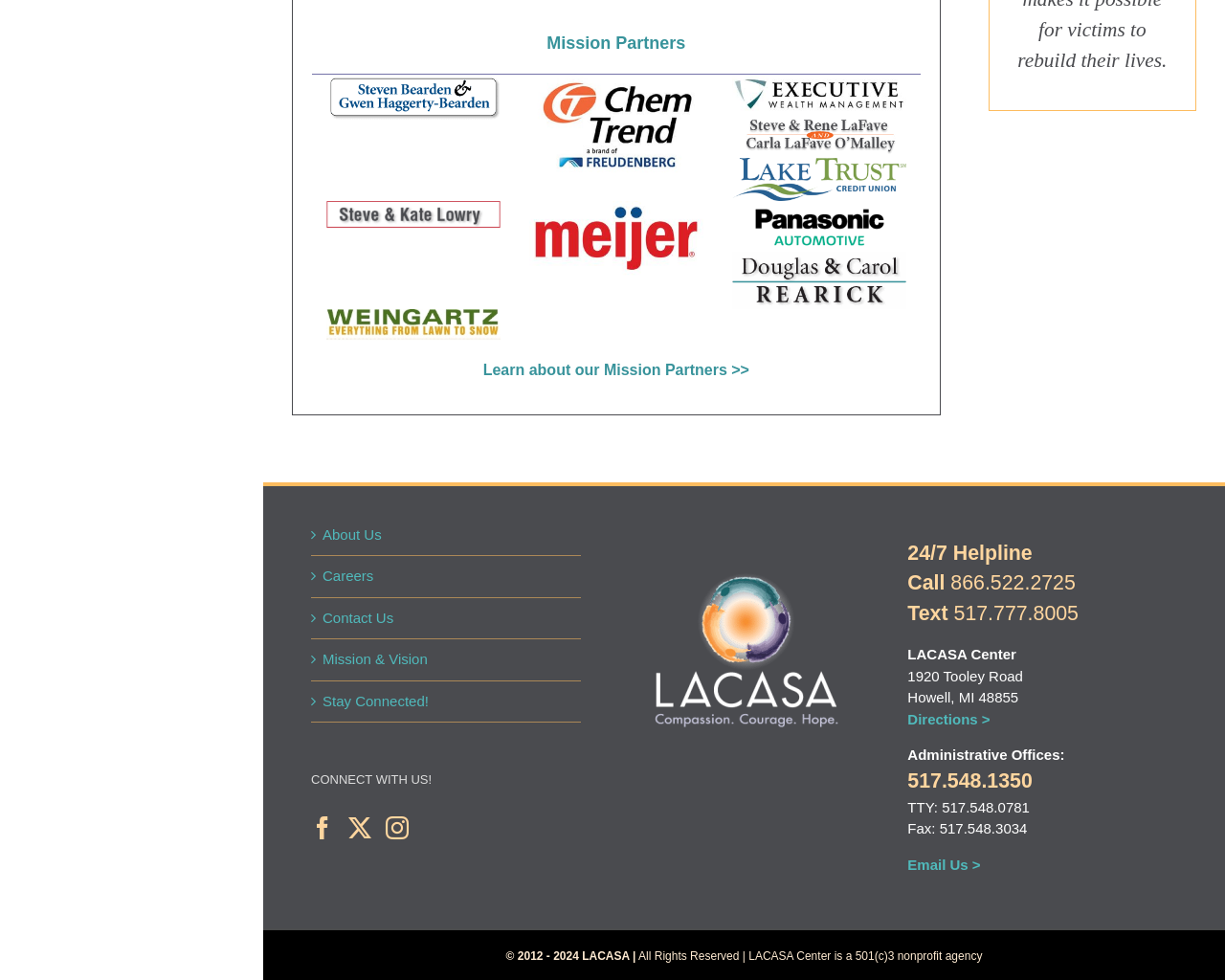Find the bounding box coordinates for the area that must be clicked to perform this action: "Click on the 'About Us' link".

[0.263, 0.535, 0.466, 0.557]